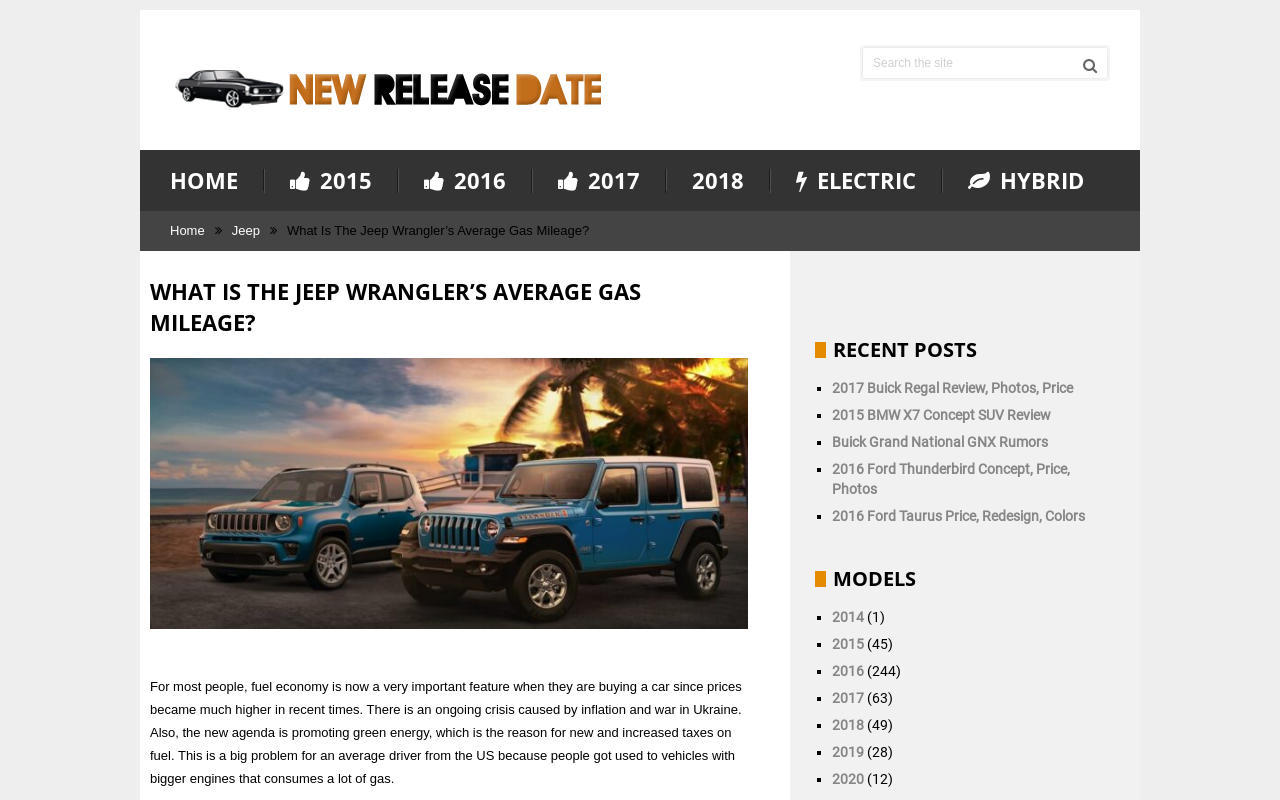Provide a brief response to the question using a single word or phrase: 
What is the purpose of the search bar?

Search the site